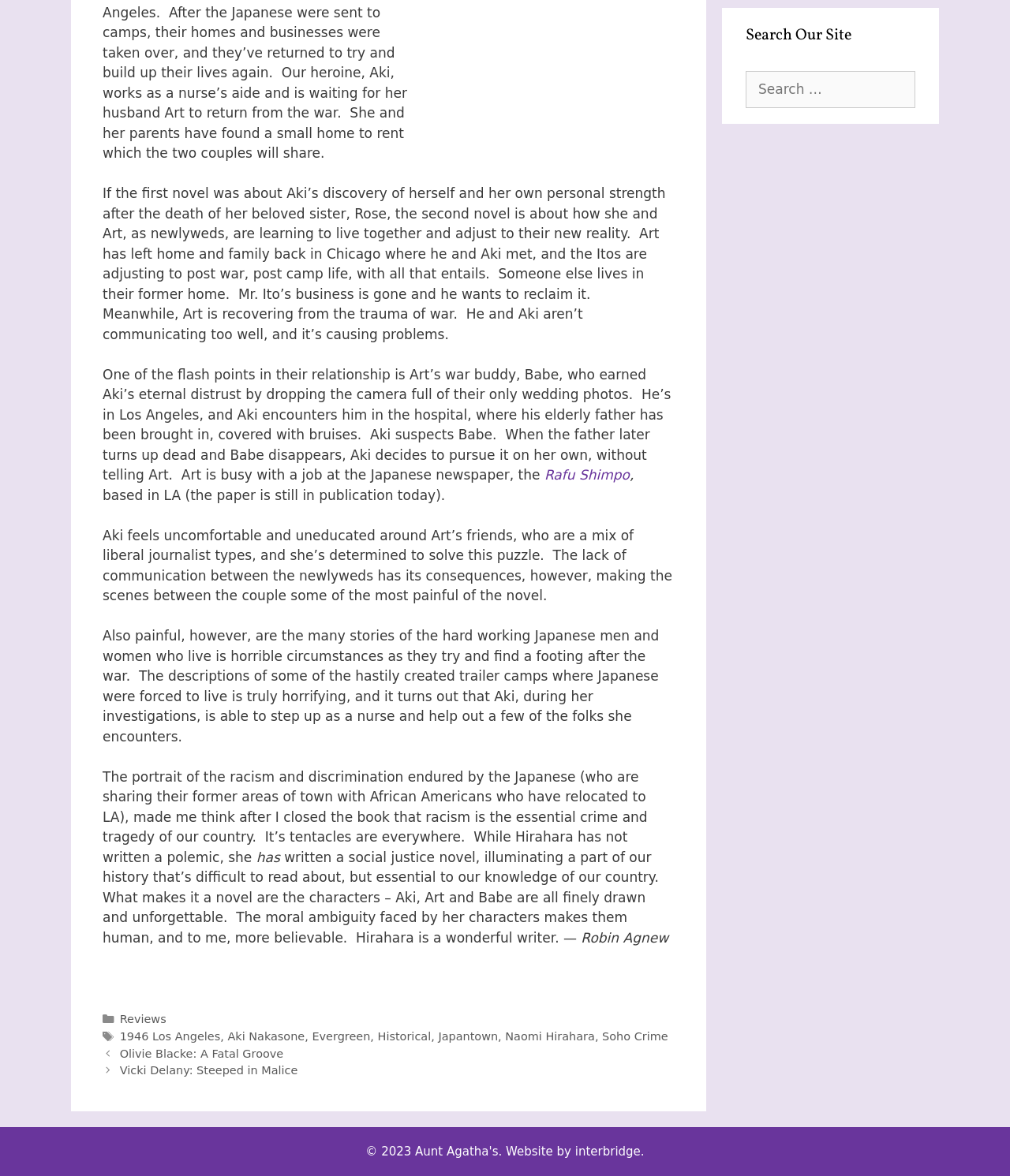Please find the bounding box for the UI component described as follows: "1946 Los Angeles".

[0.118, 0.876, 0.218, 0.887]